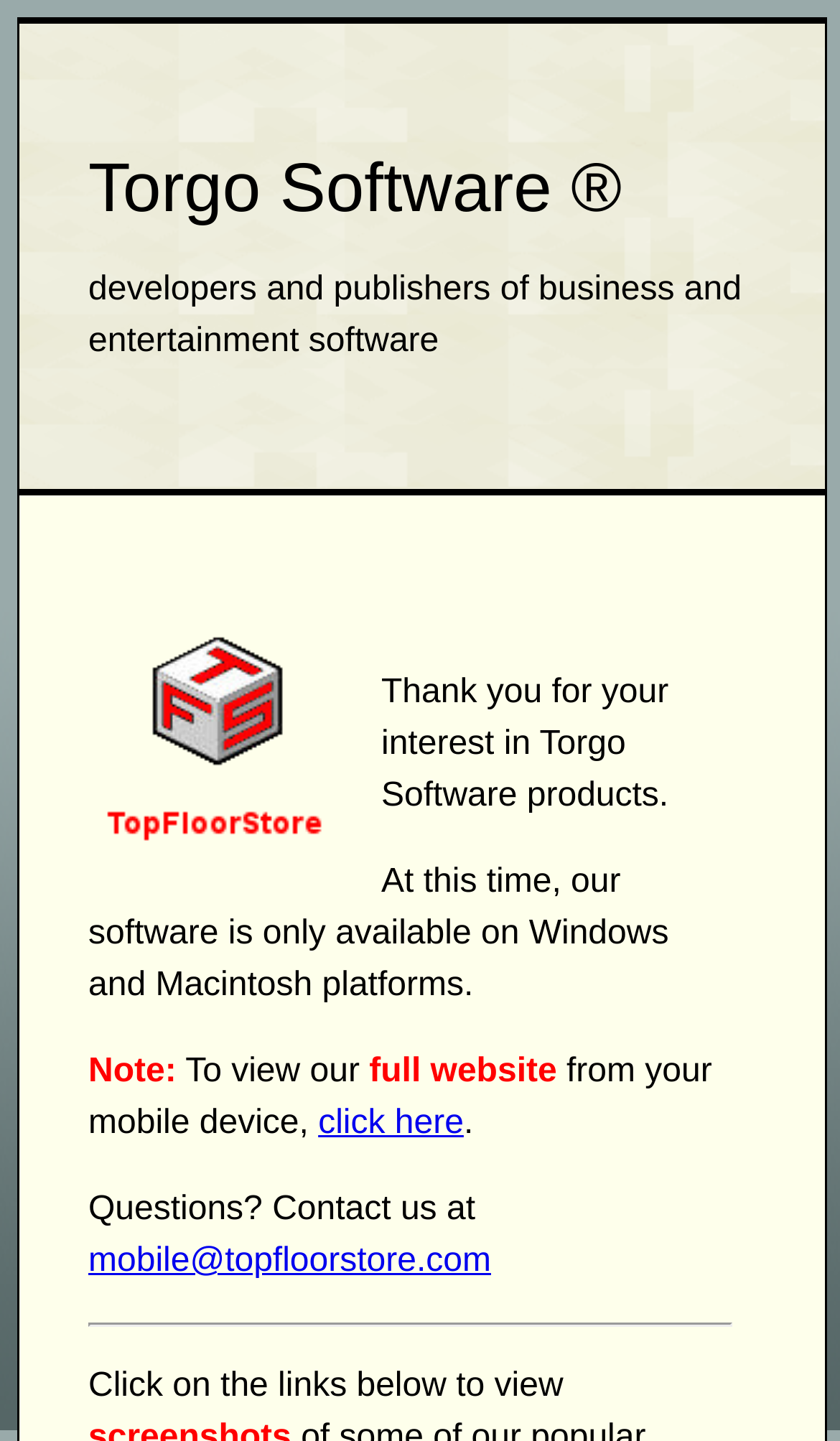Provide a thorough summary of the webpage.

The webpage appears to be a software download page, specifically for construction and building software. At the top, there is a logo of Torgo Software, accompanied by a tagline "developers and publishers of business and entertainment software". Below the logo, there is a brief message thanking users for their interest in Torgo Software products.

To the right of the logo, there is a TopFloorStore logo. Below this, there is a notice stating that the software is only available on Windows and Macintosh platforms. Further down, there is a note with a link to view the full website from a mobile device.

On the lower half of the page, there is a section with a horizontal separator above it. This section contains a message asking users to click on the links below to view or download the software. However, the specific links are not mentioned in the accessibility tree.

There are no images on the page apart from the TopFloorStore logo. The overall layout is organized, with text and elements arranged in a logical and easy-to-follow manner.